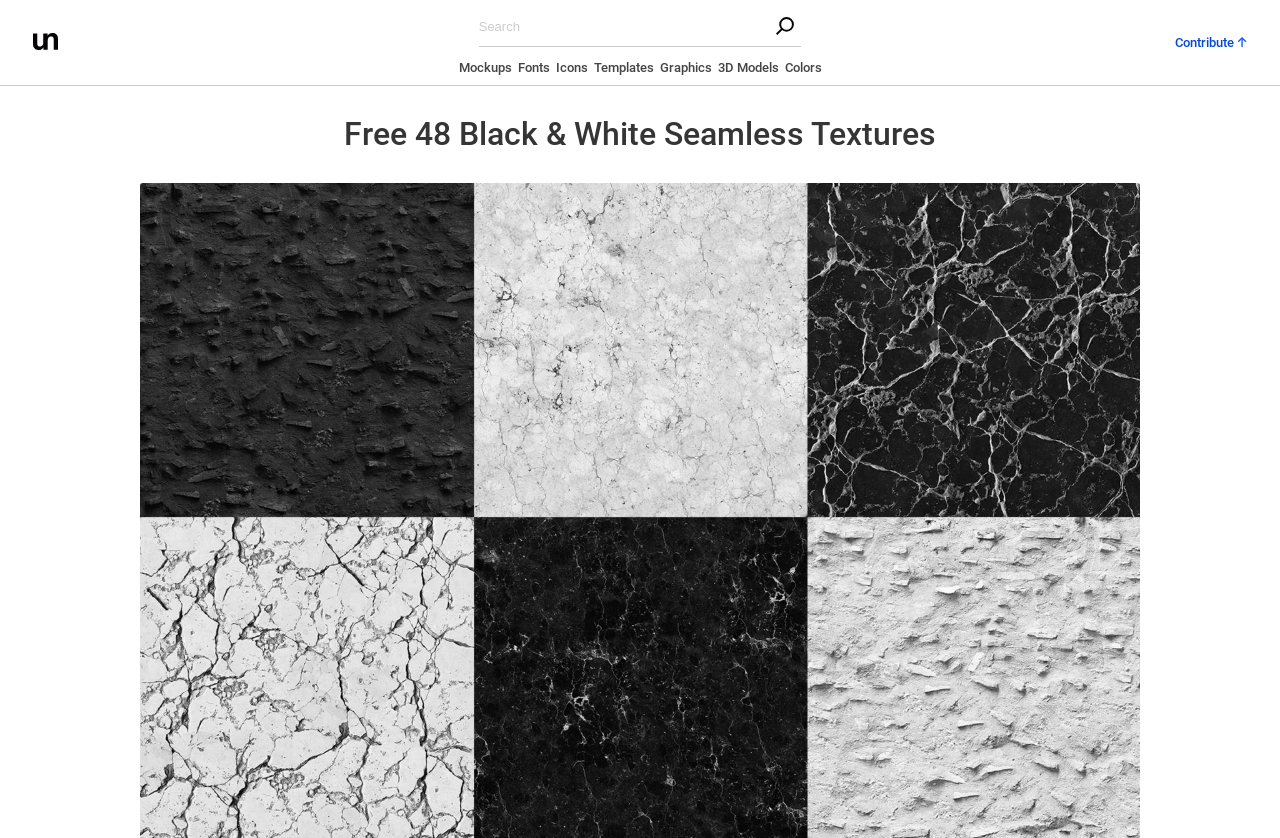Find the bounding box coordinates of the element to click in order to complete this instruction: "visit unblast website". The bounding box coordinates must be four float numbers between 0 and 1, denoted as [left, top, right, bottom].

[0.026, 0.045, 0.045, 0.063]